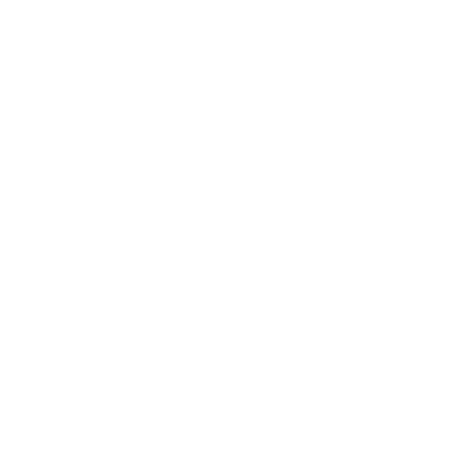Write a descriptive caption for the image, covering all notable aspects.

The image showcases a stylized icon representing the topic of home gardening, focusing on growing pineapples. This visually engaging graphic enhances the associated content titled "What You Need To Know To Grow A Pineapple In Your Own Home," featured in a digital layout. The icon captures the essence of nurturing plants indoors, making it a fitting representation for readers seeking practical tips and insights related to home gardening, particularly in cultivating pineapples. This illustration serves not only to attract attention but also to convey the core message of the content it accompanies.